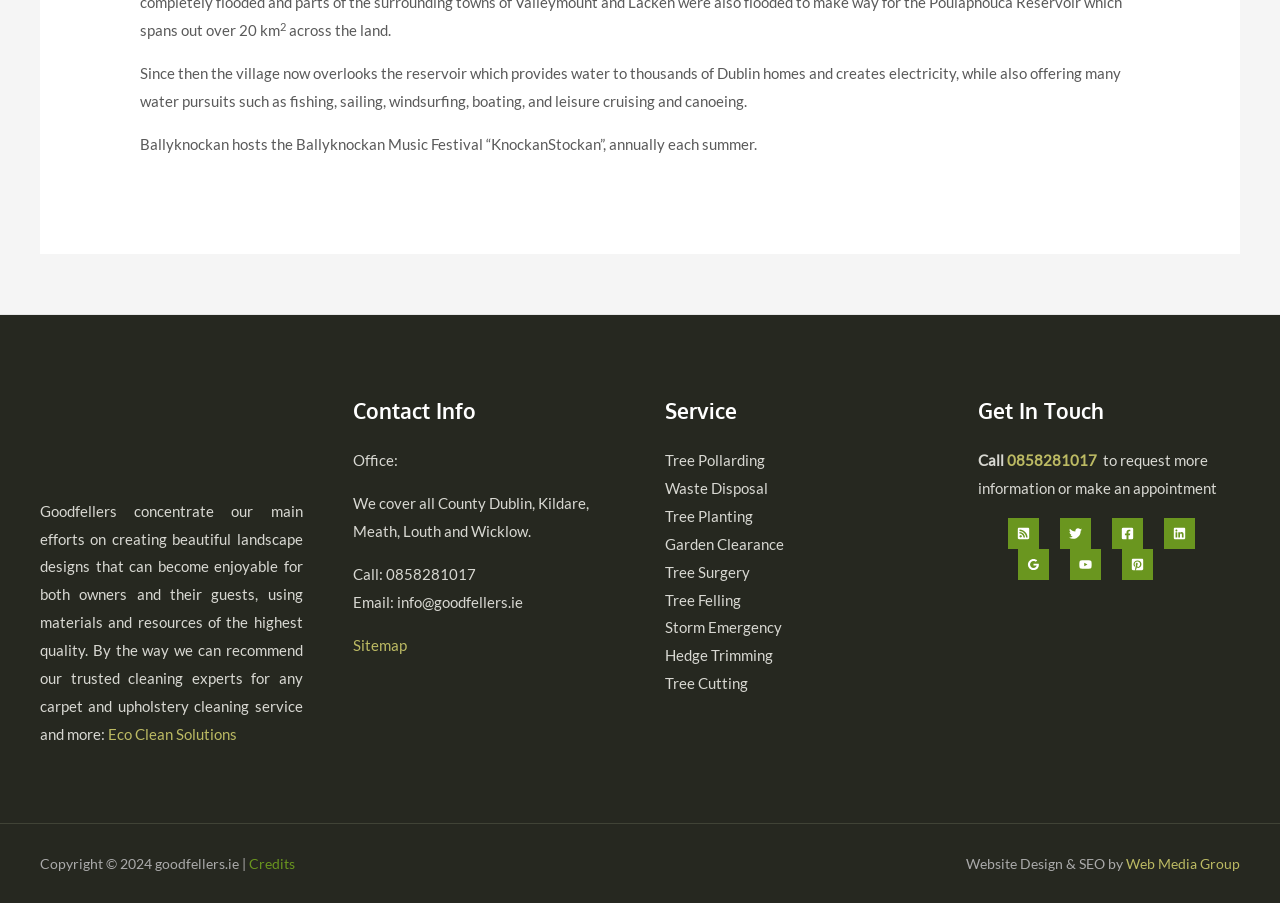Based on the element description: "Tree Pollarding", identify the UI element and provide its bounding box coordinates. Use four float numbers between 0 and 1, [left, top, right, bottom].

[0.52, 0.978, 0.598, 0.998]